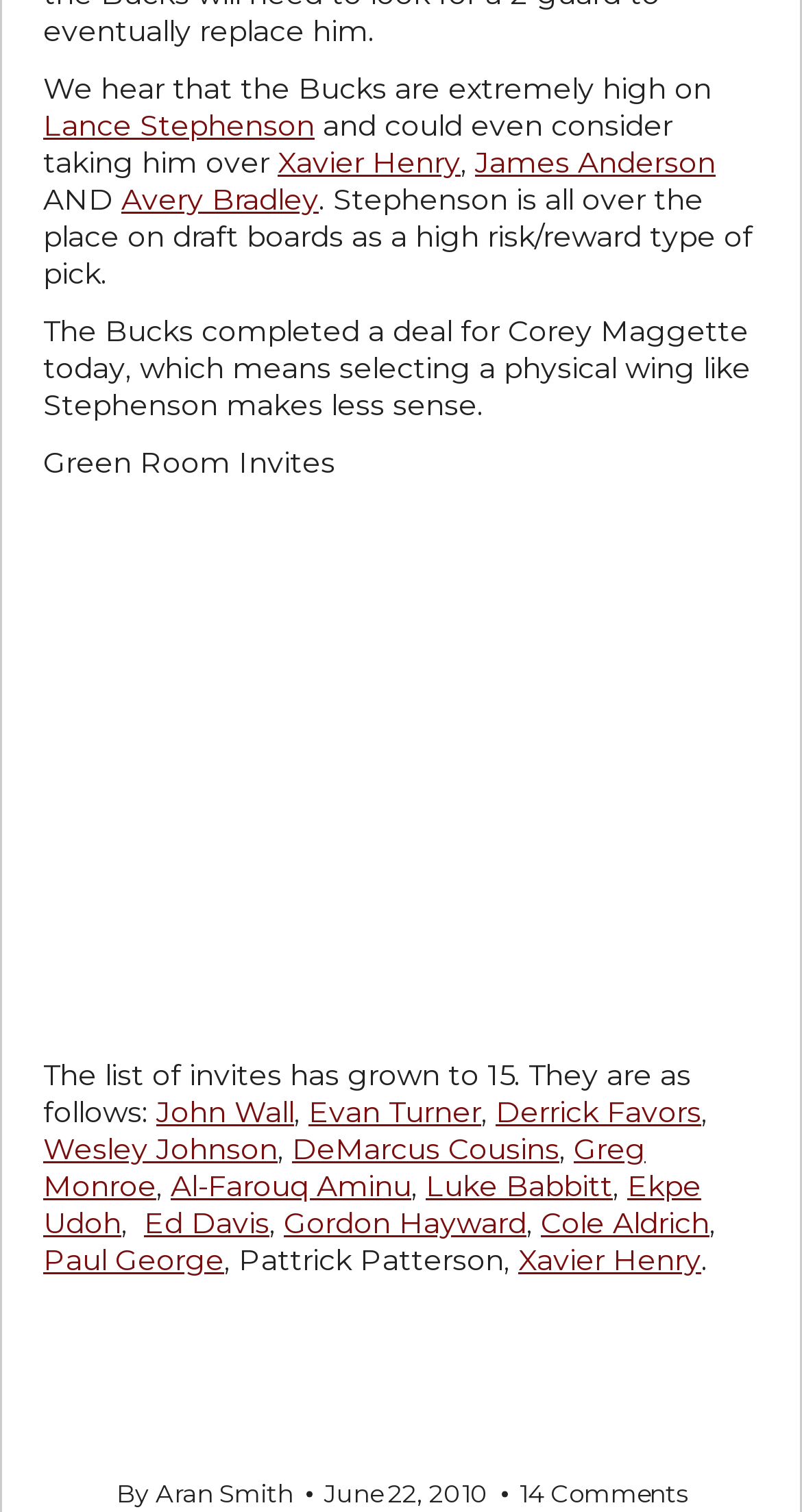Based on the image, provide a detailed response to the question:
Who wrote the article?

The author's name can be found at the bottom of the webpage, next to the date 'June 22, 2010'.